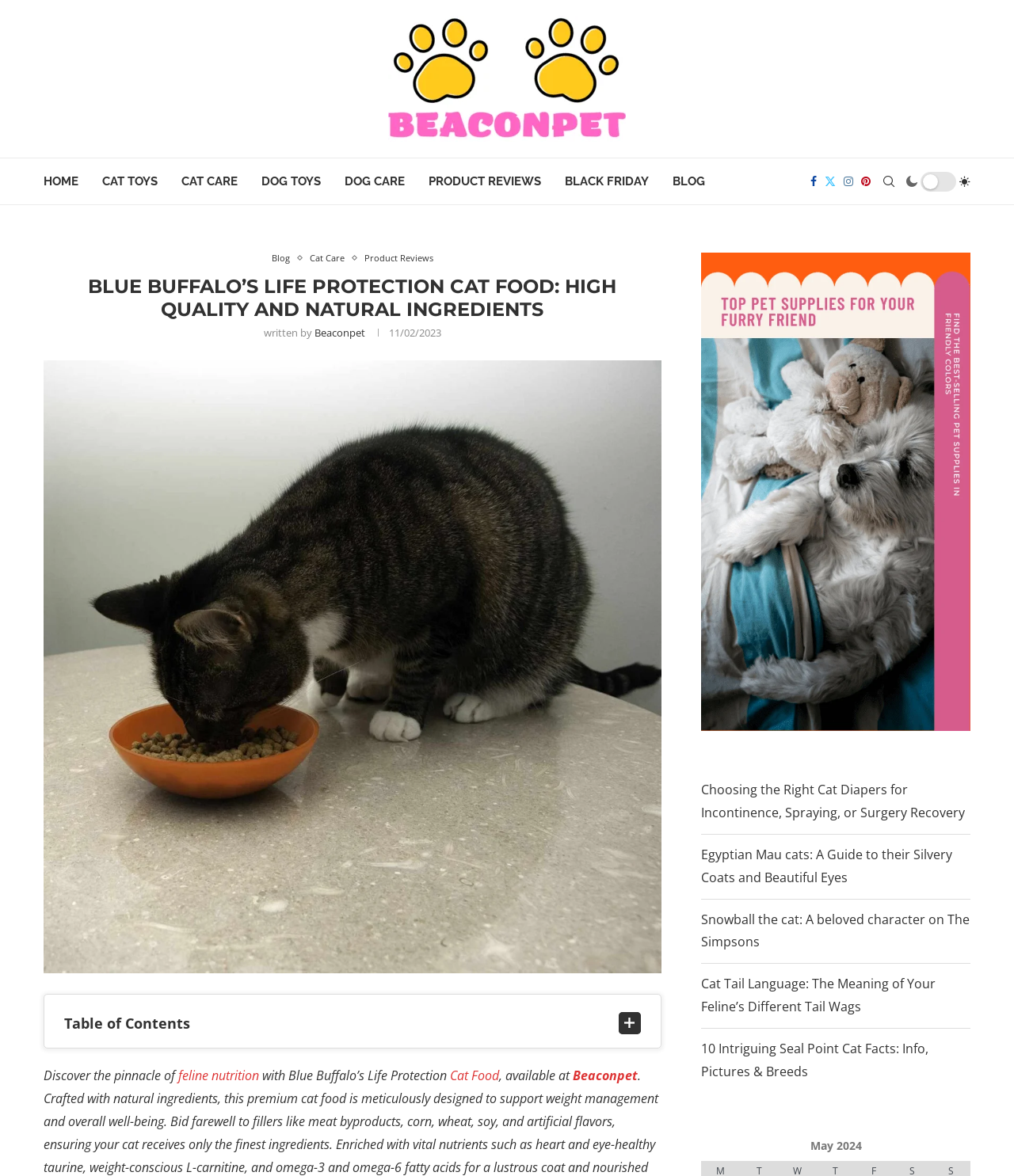Reply to the question with a single word or phrase:
How many social media links are there?

4